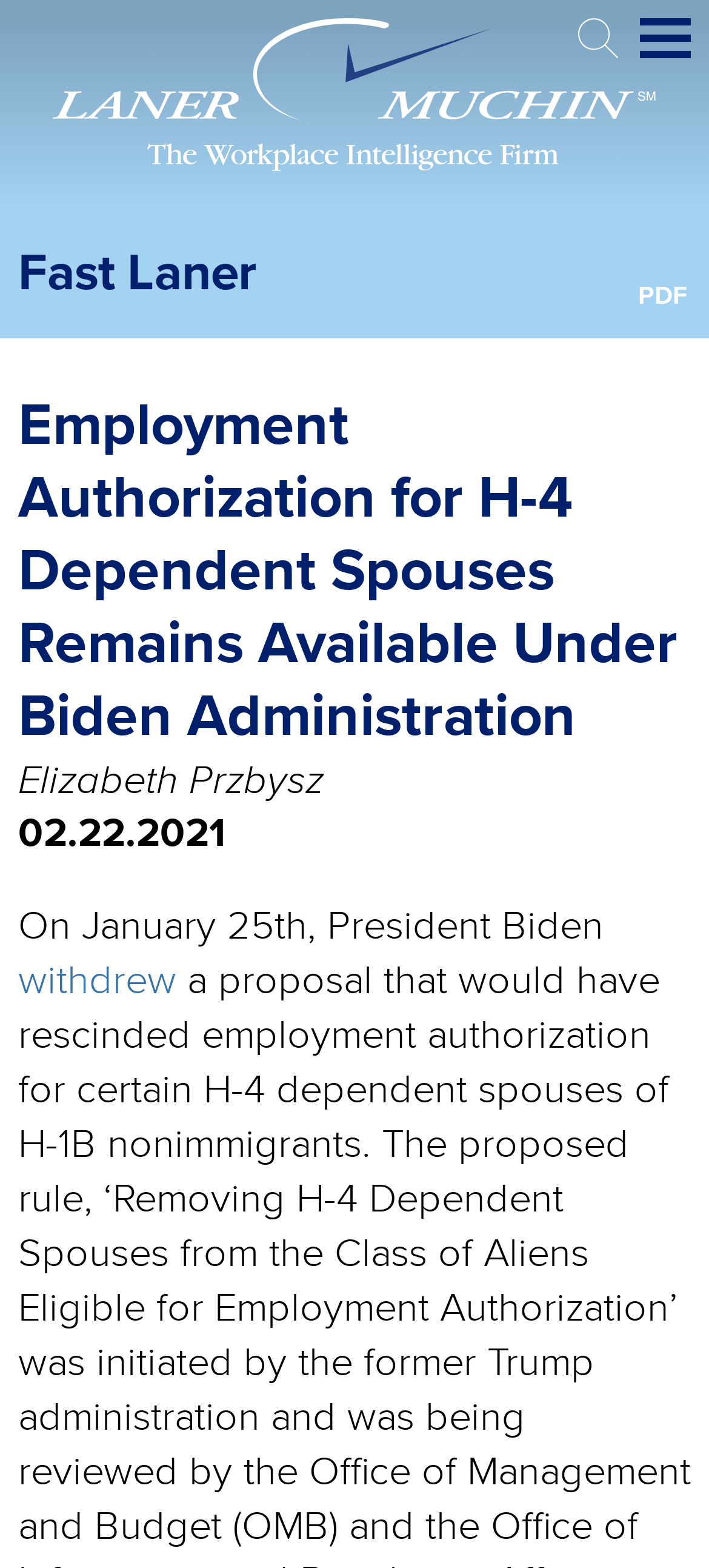Given the element description: "withdrew", predict the bounding box coordinates of this UI element. The coordinates must be four float numbers between 0 and 1, given as [left, top, right, bottom].

[0.026, 0.606, 0.249, 0.642]